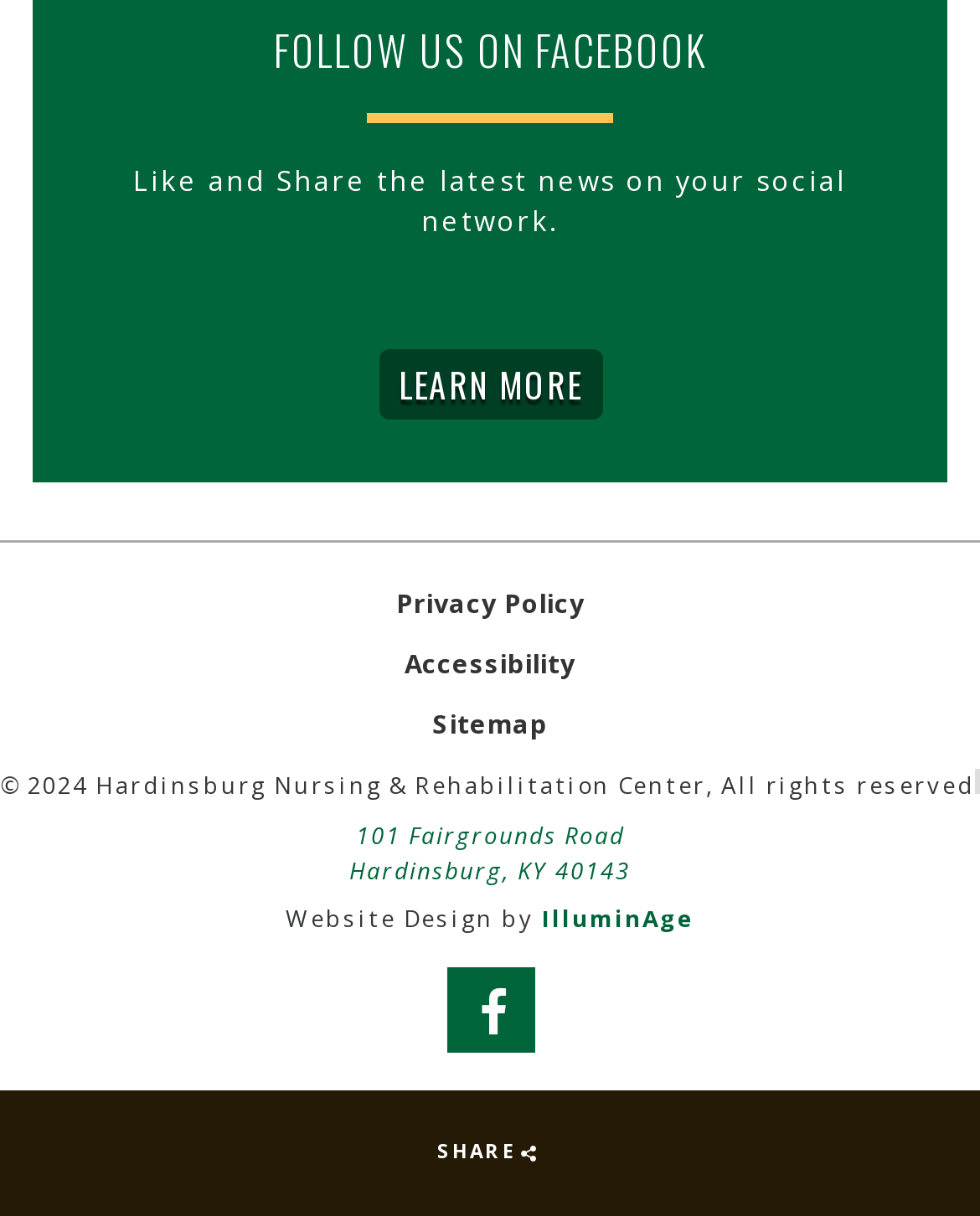Provide the bounding box coordinates of the section that needs to be clicked to accomplish the following instruction: "Learn more."

[0.406, 0.295, 0.594, 0.336]